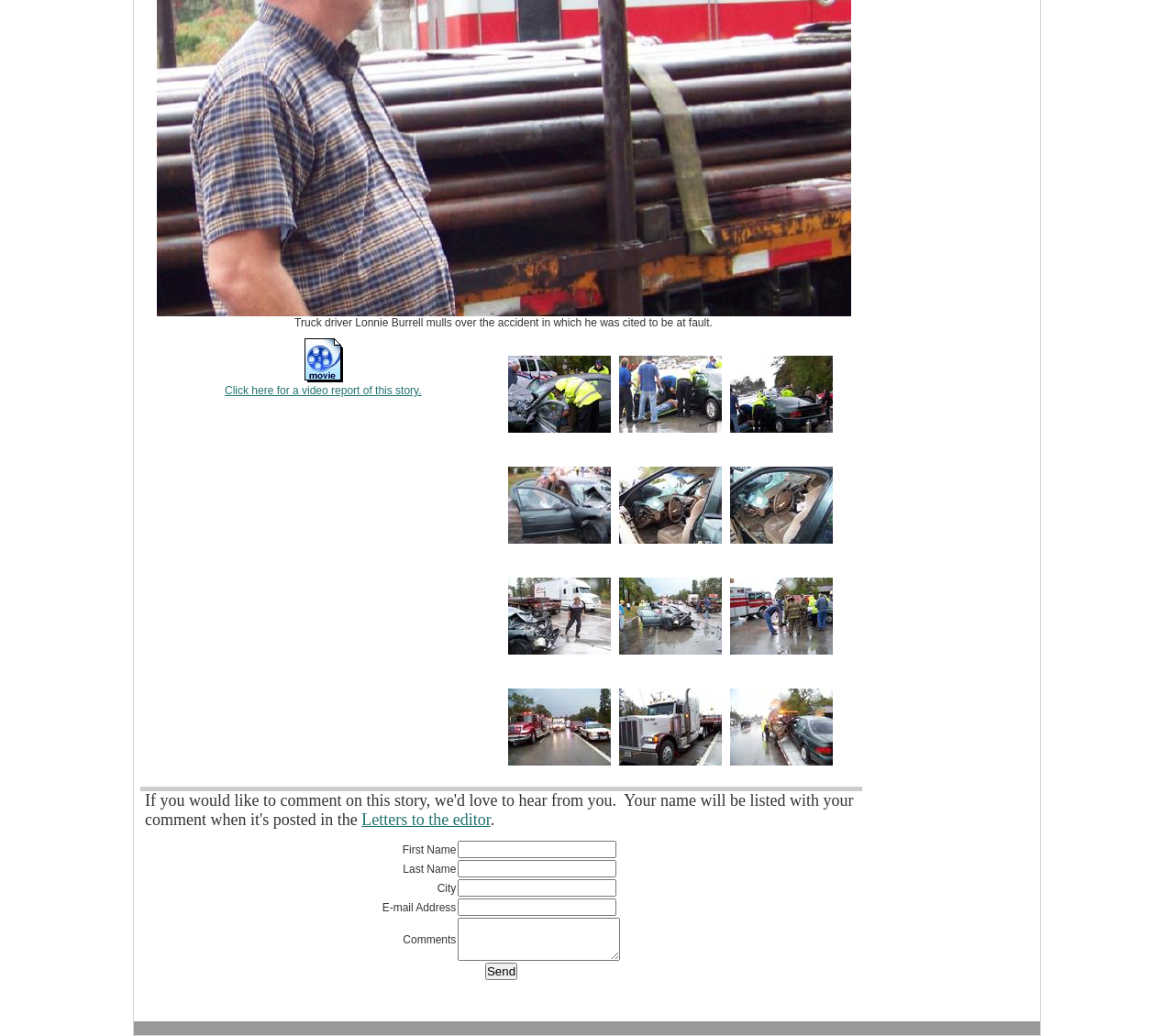Can you show the bounding box coordinates of the region to click on to complete the task described in the instruction: "Enter your first name"?

[0.39, 0.812, 0.525, 0.828]